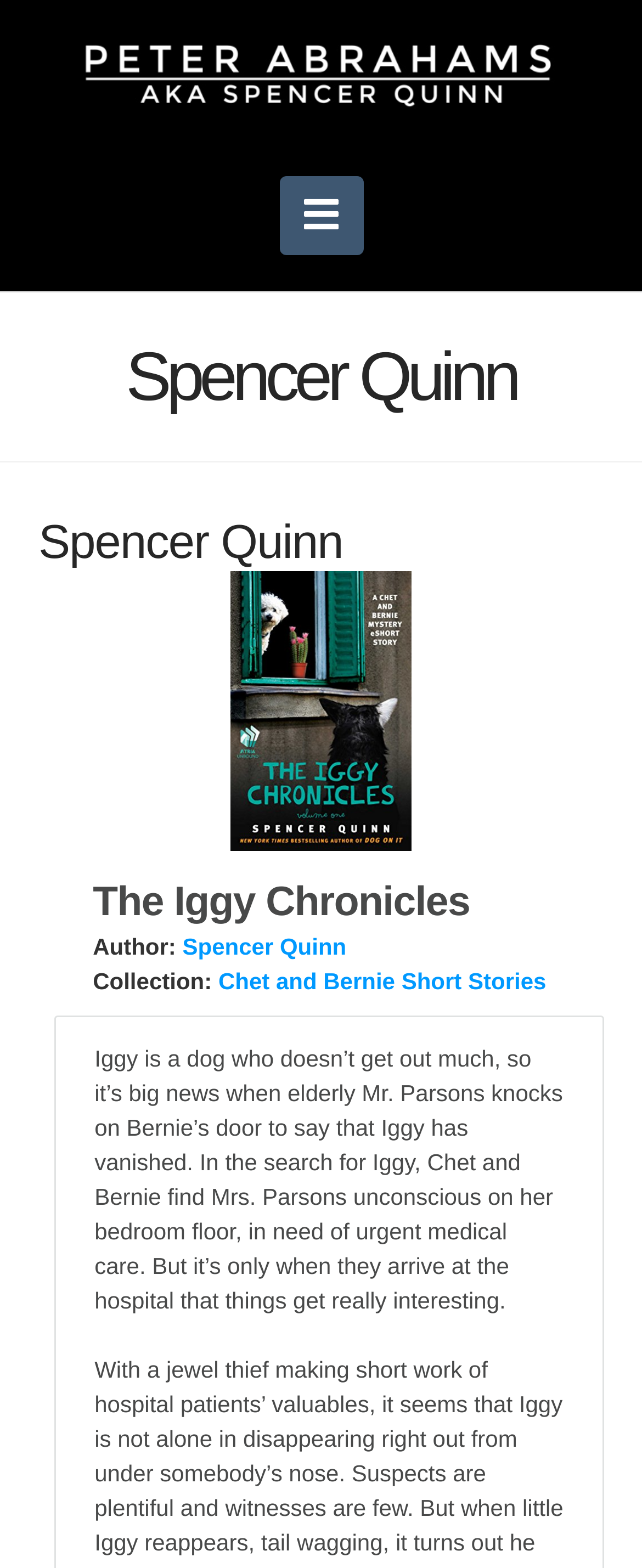Please provide a one-word or short phrase answer to the question:
What is the name of the dog that has vanished?

Iggy